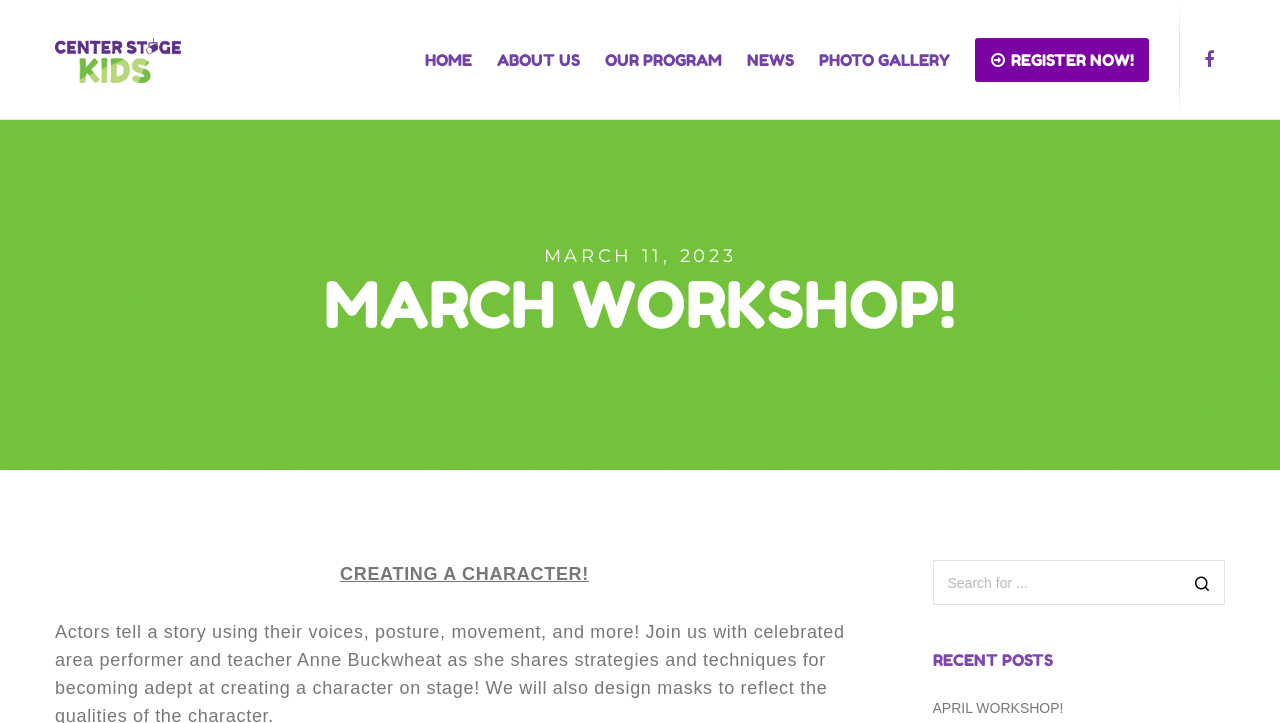Highlight the bounding box coordinates of the element you need to click to perform the following instruction: "go to about us page."

[0.369, 0.0, 0.453, 0.166]